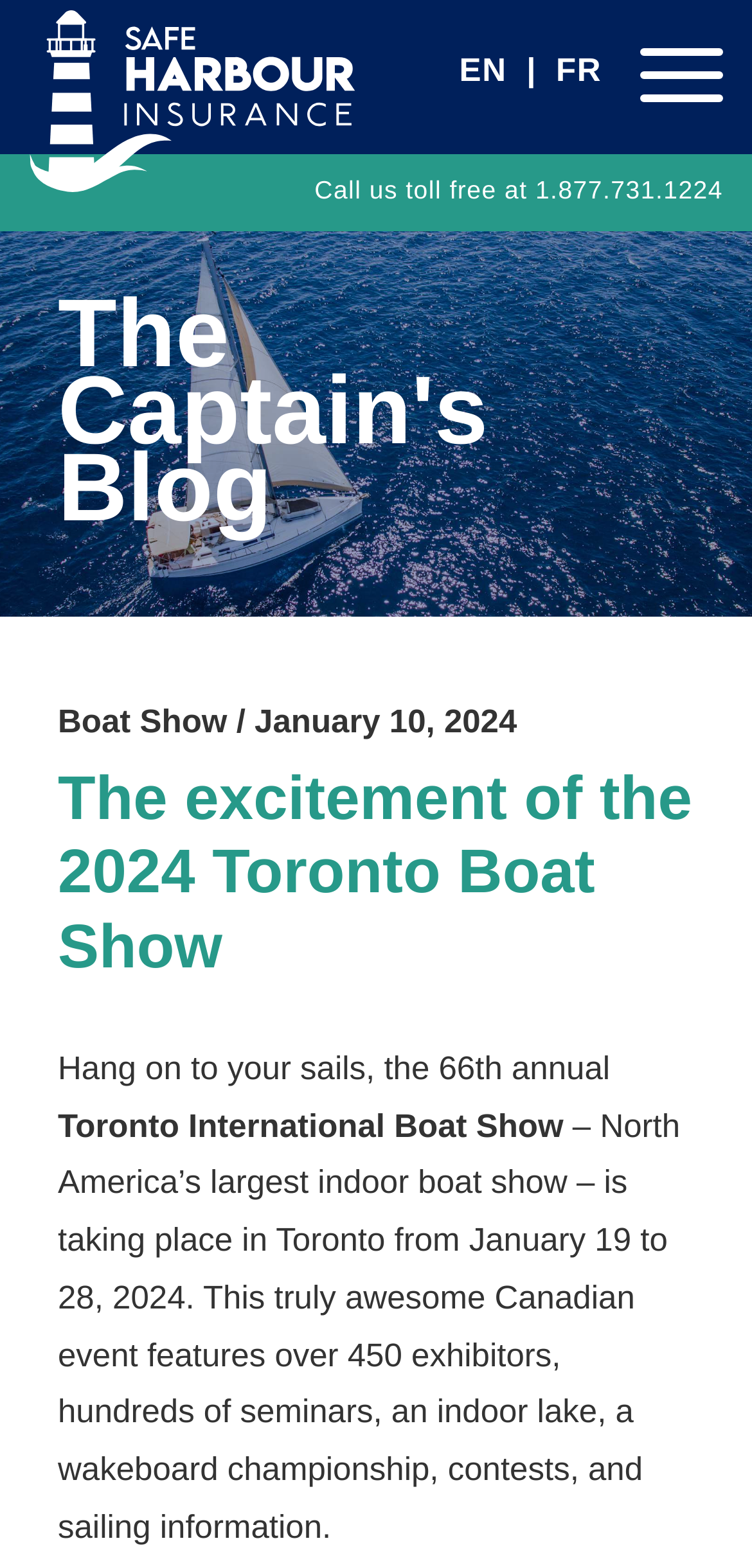What is the date range of the Toronto Boat Show?
Based on the visual details in the image, please answer the question thoroughly.

I found the date range by reading the static text that describes the event, which mentions 'Toronto from January 19 to 28, 2024'.